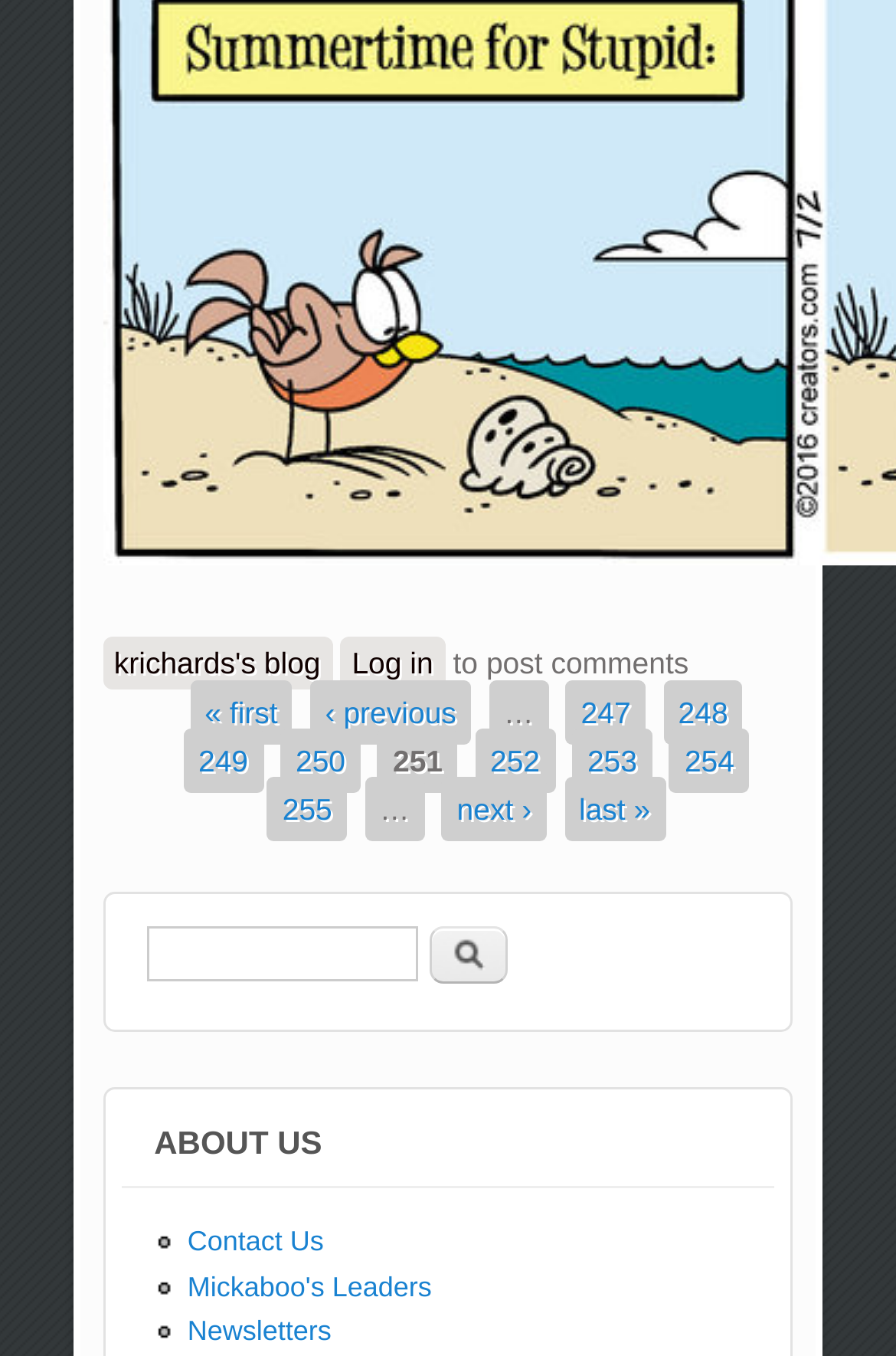Use the details in the image to answer the question thoroughly: 
How many list items are under 'ABOUT US'?

I looked at the 'ABOUT US' section and found three list items, which are 'Contact Us', 'Mickaboo's Leaders', and 'Newsletters'.